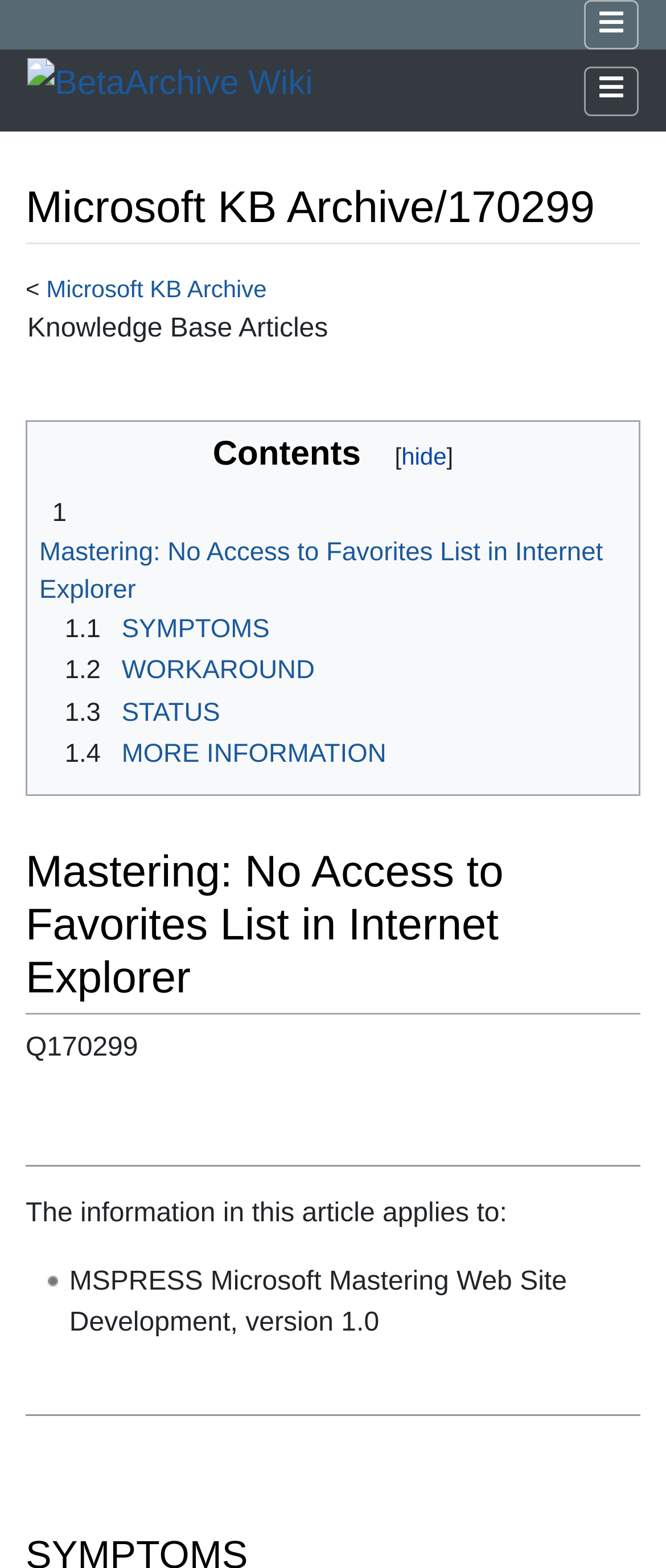Kindly respond to the following question with a single word or a brief phrase: 
What is the ID of the article?

Q170299